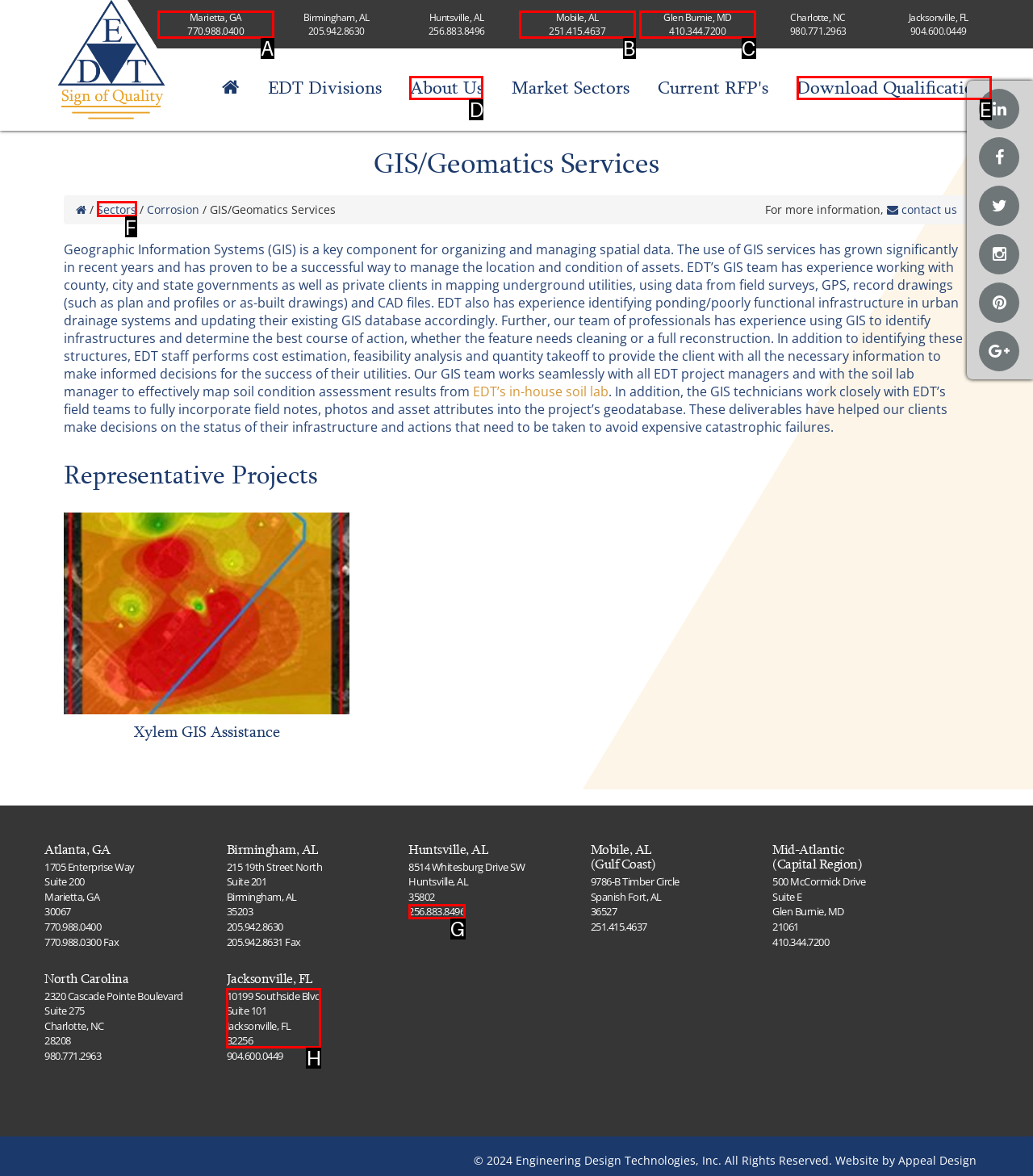Tell me which one HTML element best matches the description: Marietta, GA 770.988.0400 Answer with the option's letter from the given choices directly.

A